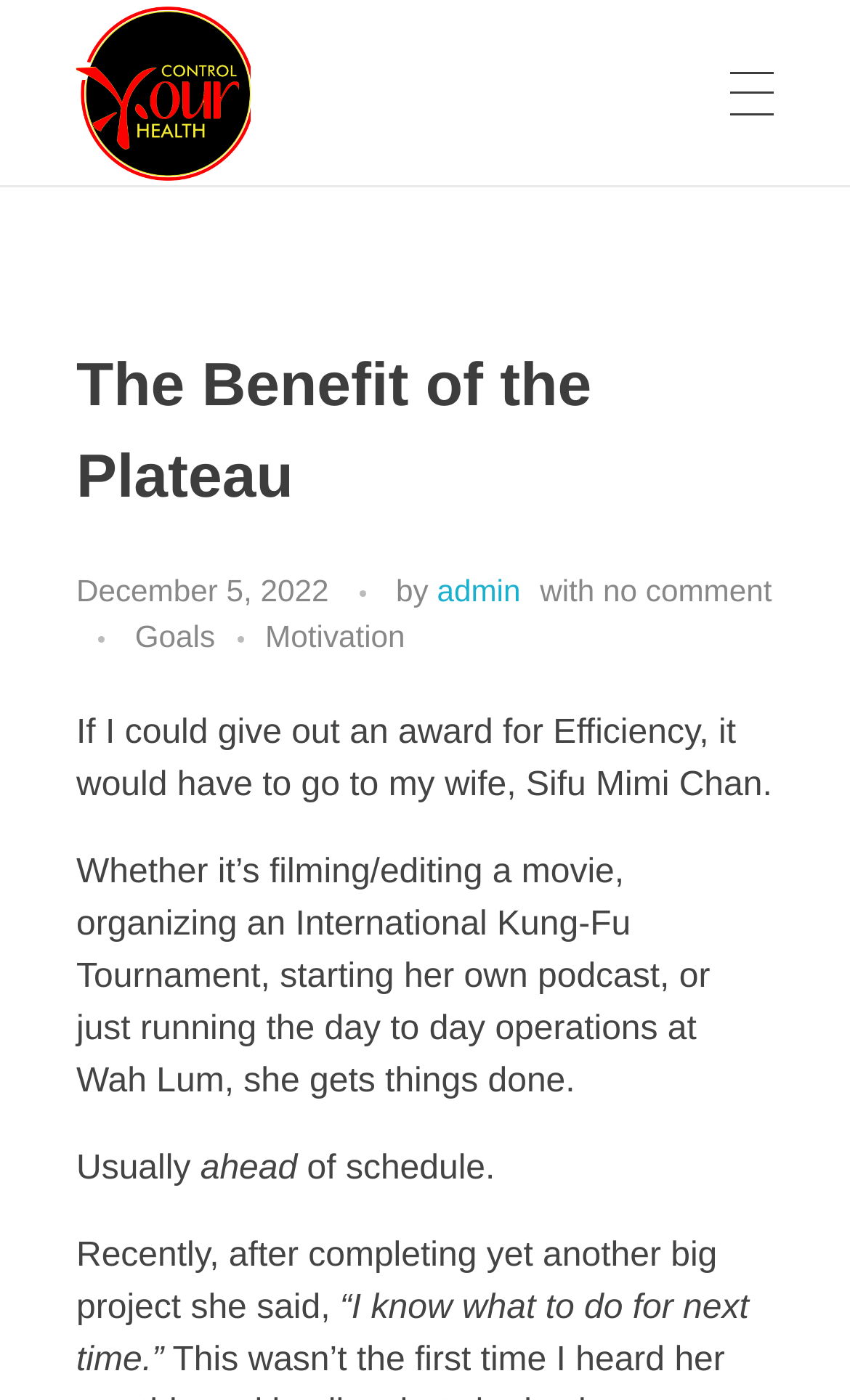Please identify and generate the text content of the webpage's main heading.

The Benefit of the Plateau